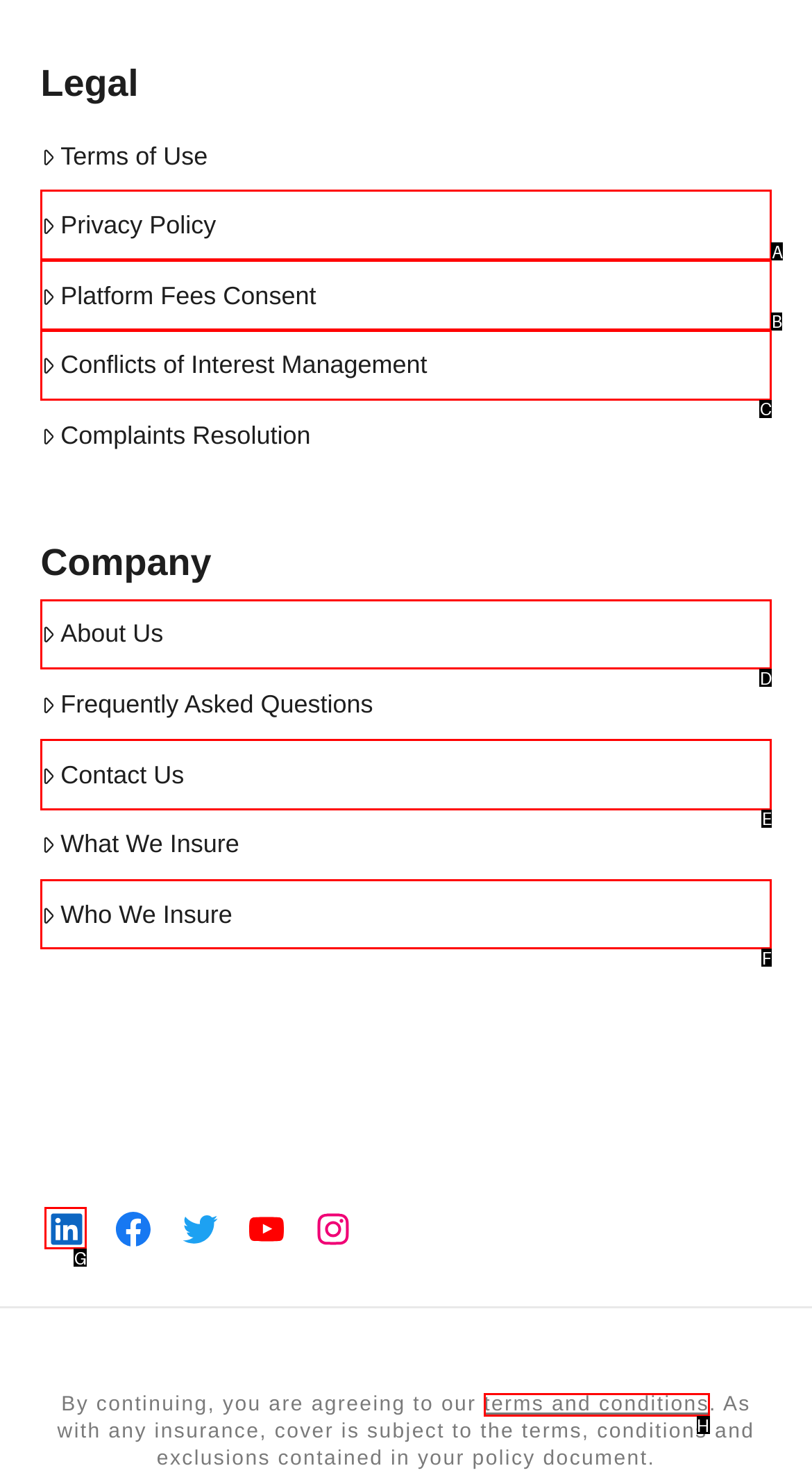Determine the correct UI element to click for this instruction: Contact us. Respond with the letter of the chosen element.

E